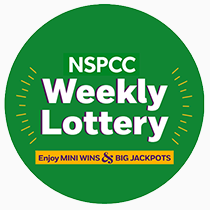Is the text 'NSPCC Weekly Lottery' in bold?
Using the information presented in the image, please offer a detailed response to the question.

The caption describes the text 'NSPCC Weekly Lottery' as being in 'bold, colorful lettering', which implies that the text is indeed in bold.